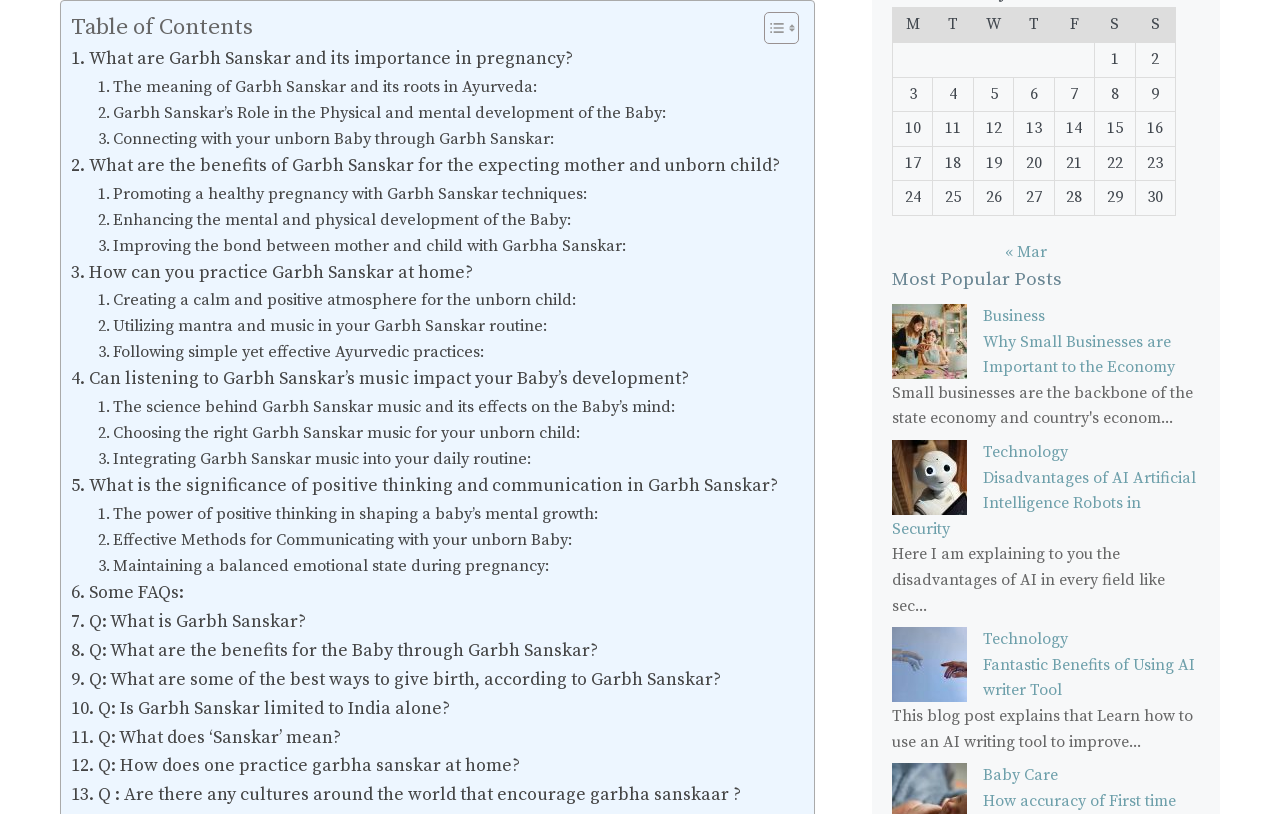What is the role of 'Sanskar' in Garbh Sanskar?
Based on the image, provide a one-word or brief-phrase response.

To shape the baby's mental growth